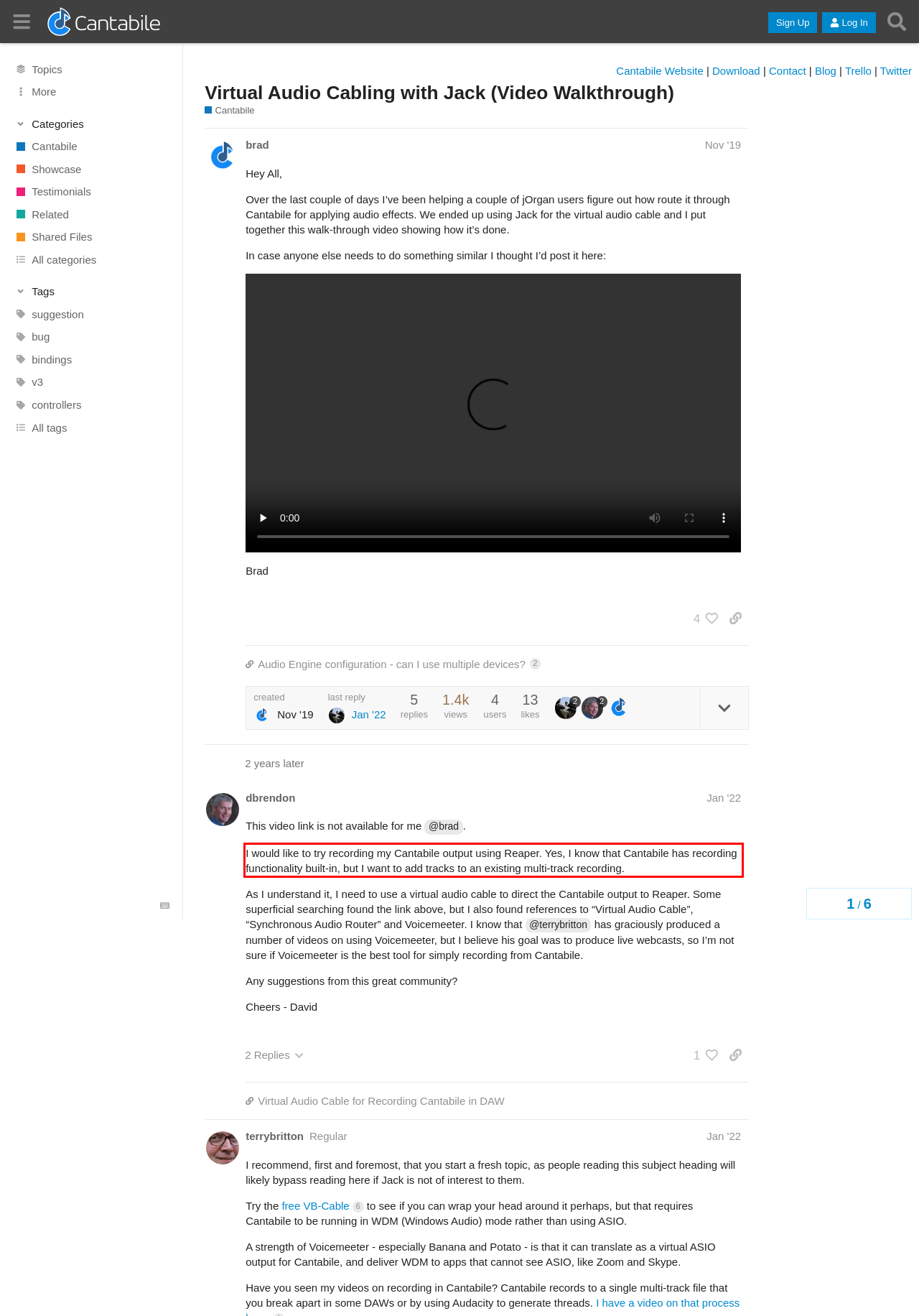Analyze the webpage screenshot and use OCR to recognize the text content in the red bounding box.

I would like to try recording my Cantabile output using Reaper. Yes, I know that Cantabile has recording functionality built-in, but I want to add tracks to an existing multi-track recording.